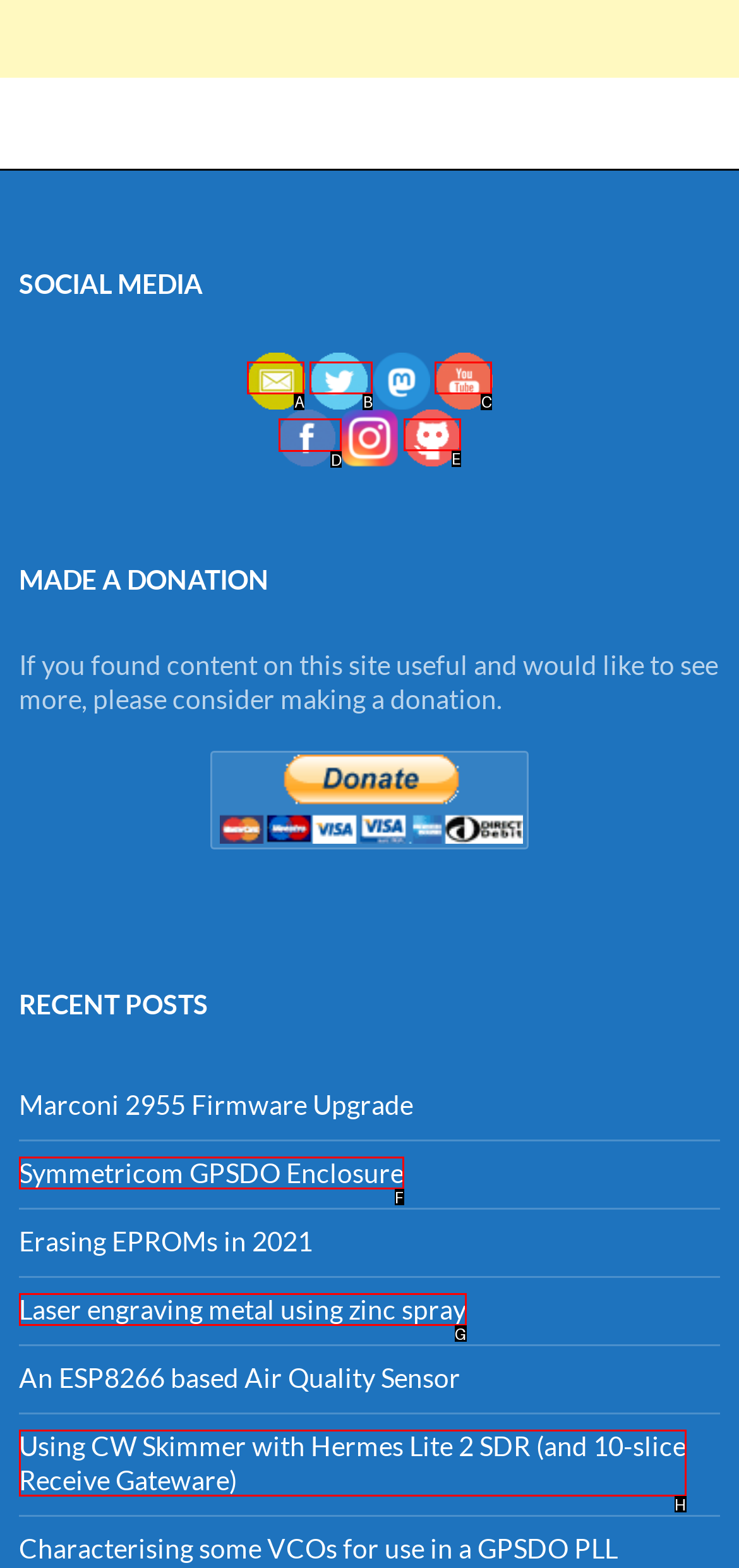Indicate the HTML element to be clicked to accomplish this task: Visit the Facebook page Respond using the letter of the correct option.

D